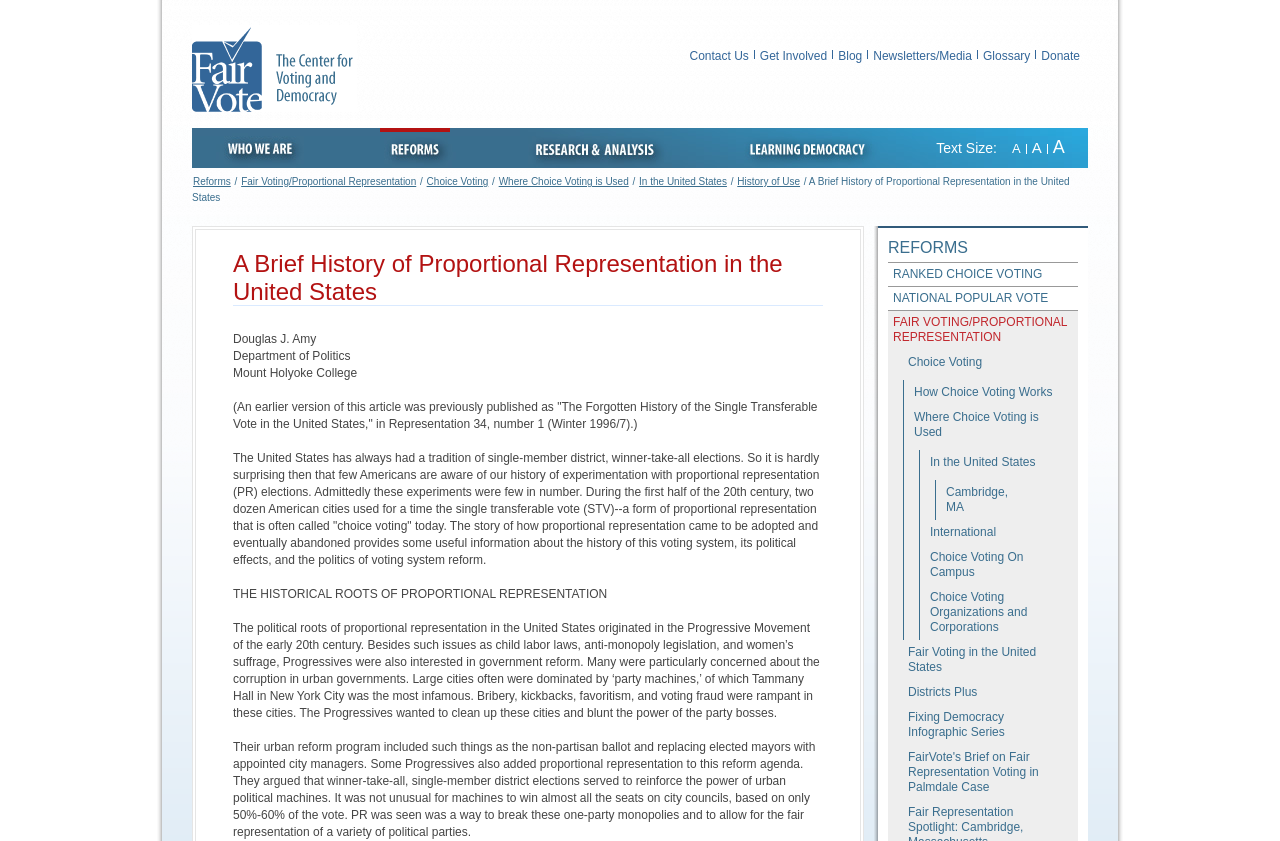Extract the bounding box coordinates for the UI element described by the text: "Glossary". The coordinates should be in the form of [left, top, right, bottom] with values between 0 and 1.

[0.764, 0.057, 0.809, 0.076]